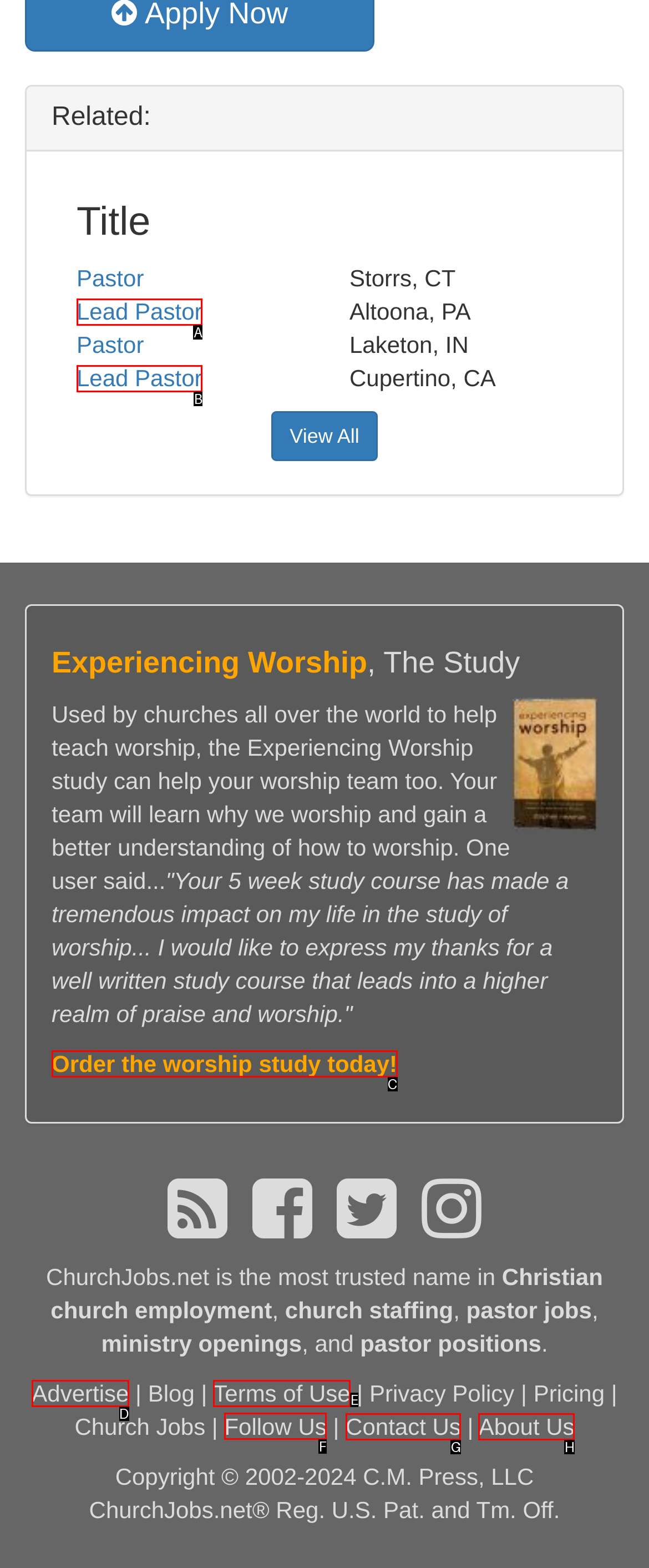Identify the letter of the UI element you should interact with to perform the task: Follow Us
Reply with the appropriate letter of the option.

F